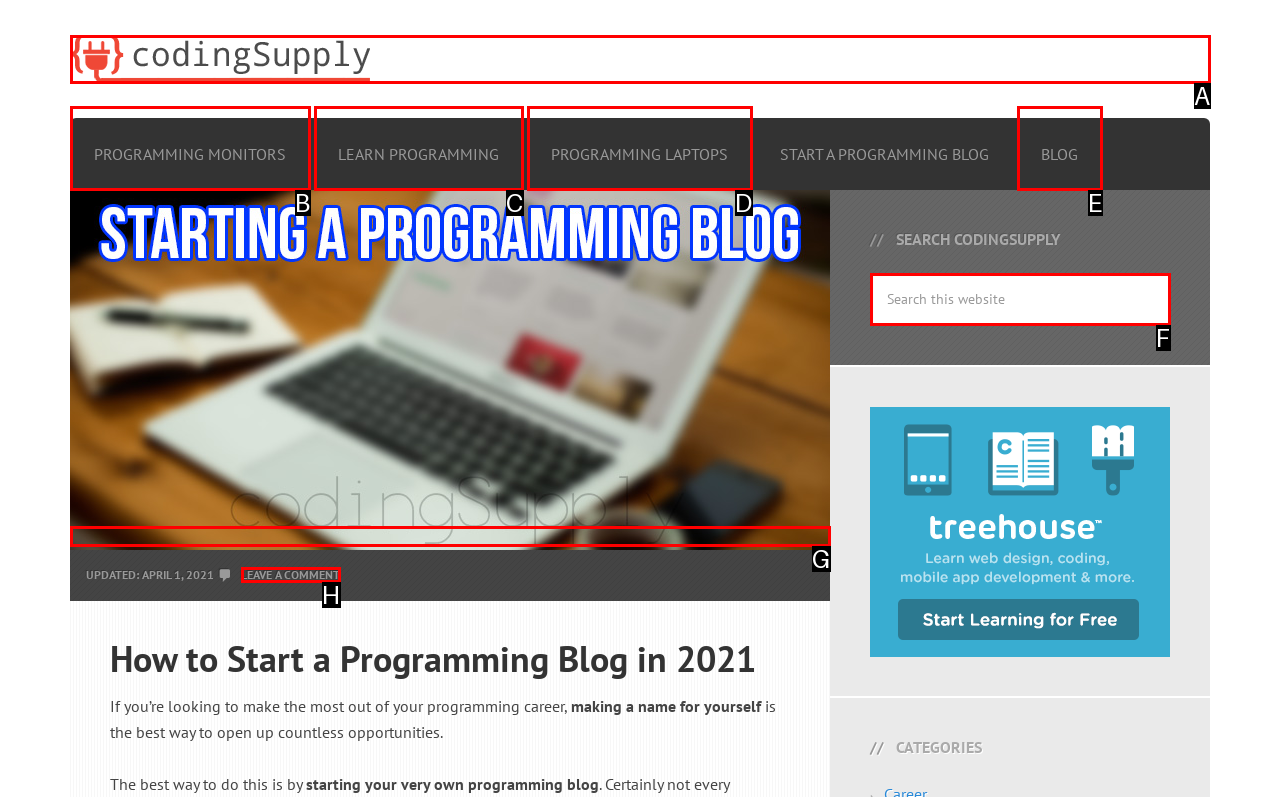Determine the UI element that matches the description: Leave a Comment
Answer with the letter from the given choices.

H